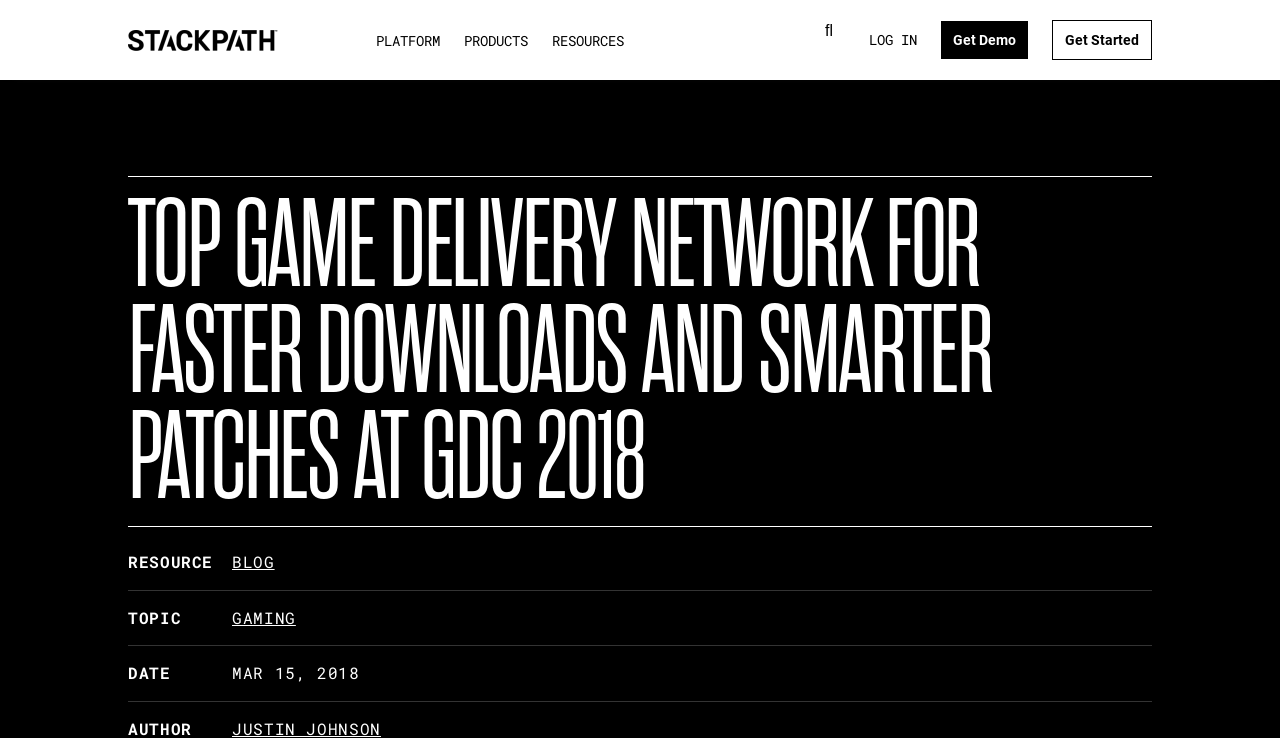Give the bounding box coordinates for the element described as: "contact us".

None